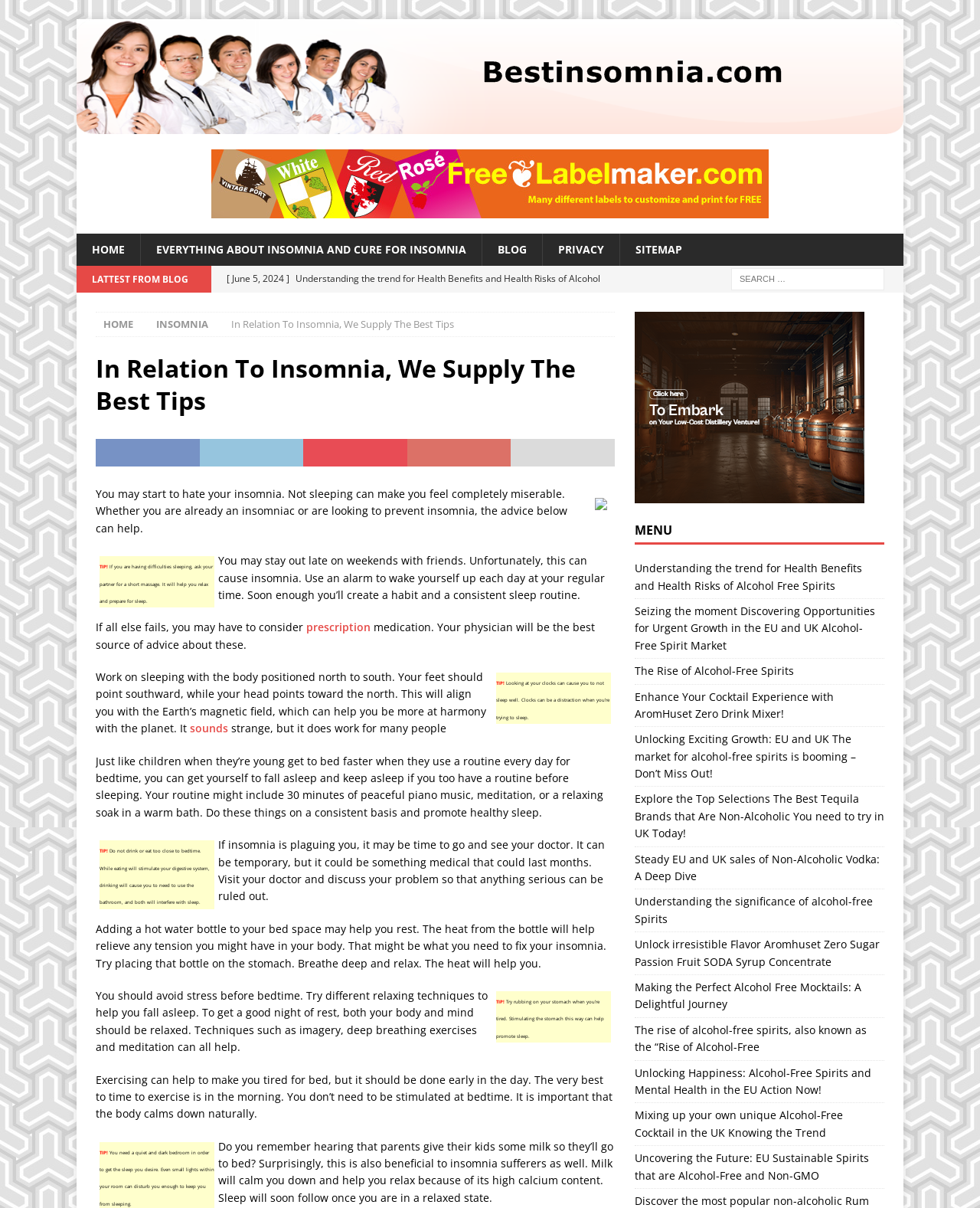Look at the image and give a detailed response to the following question: What is the purpose of the 'TIP!' sections on this webpage?

The 'TIP!' sections on this webpage are highlighted in a distinct format, and they provide short and concise tips on how to deal with insomnia, which suggests that their purpose is to provide helpful tips to the readers.